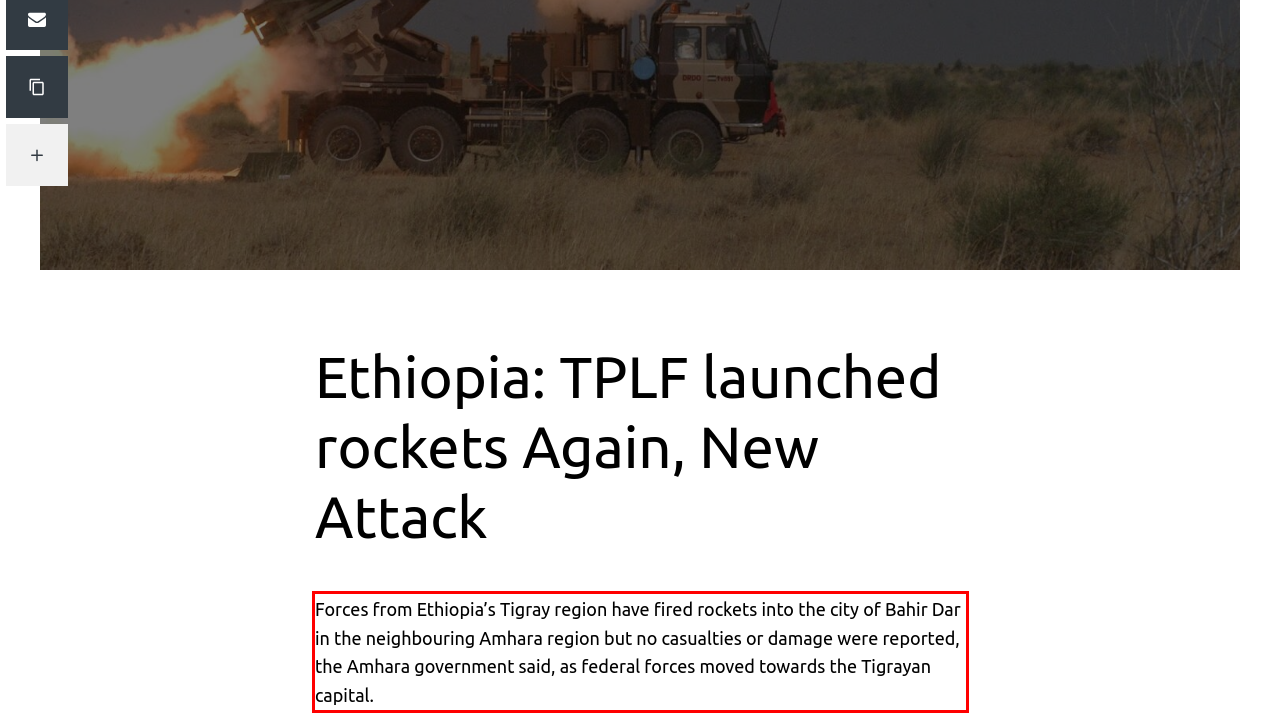Using the provided screenshot of a webpage, recognize the text inside the red rectangle bounding box by performing OCR.

Forces from Ethiopia’s Tigray region have fired rockets into the city of Bahir Dar in the neighbouring Amhara region but no casualties or damage were reported, the Amhara government said, as federal forces moved towards the Tigrayan capital.